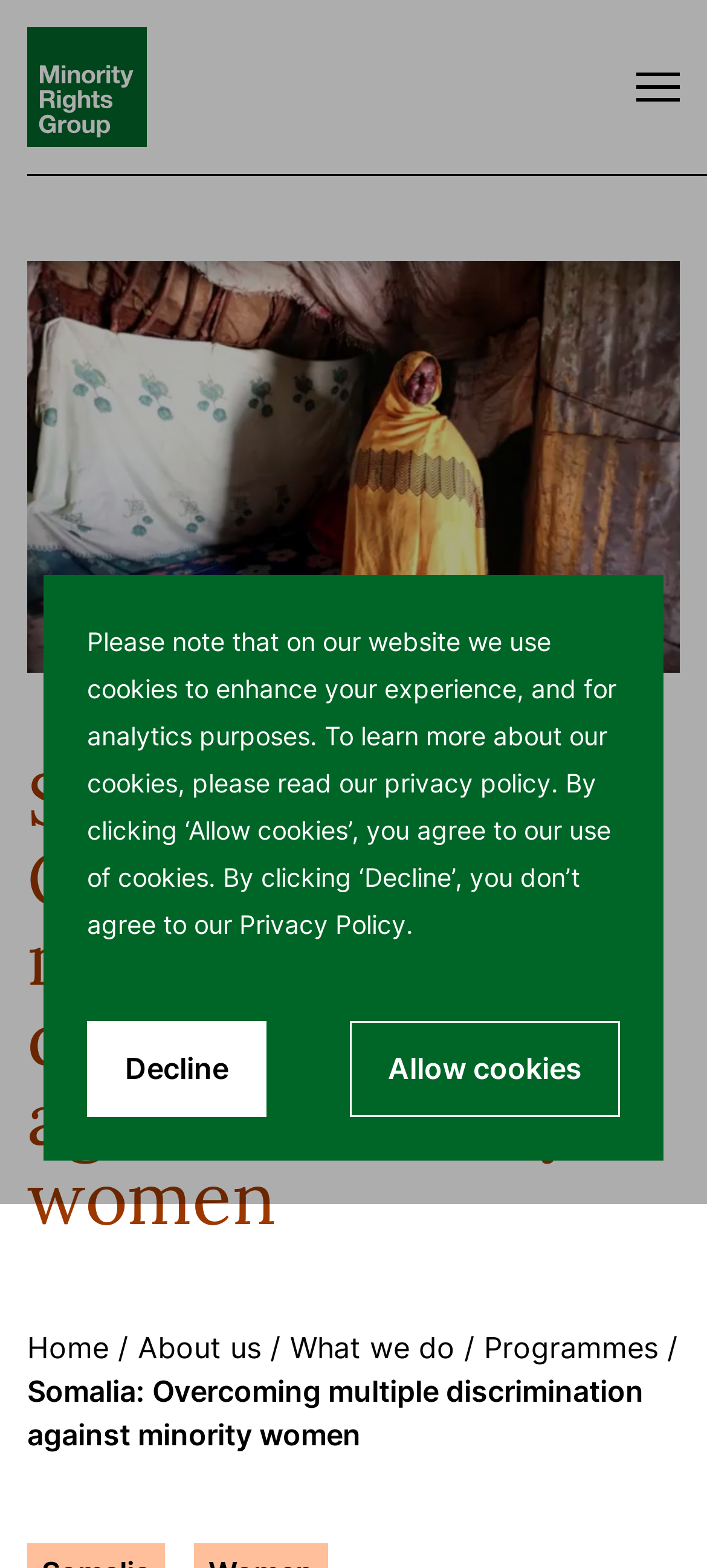What is the topic of the webpage?
Carefully analyze the image and provide a thorough answer to the question.

I inferred the topic by looking at the heading 'Somalia: Overcoming multiple discrimination against minority women' and the image of a minority woman in Somalia. This suggests that the webpage is about the issues faced by minority women in Somalia.